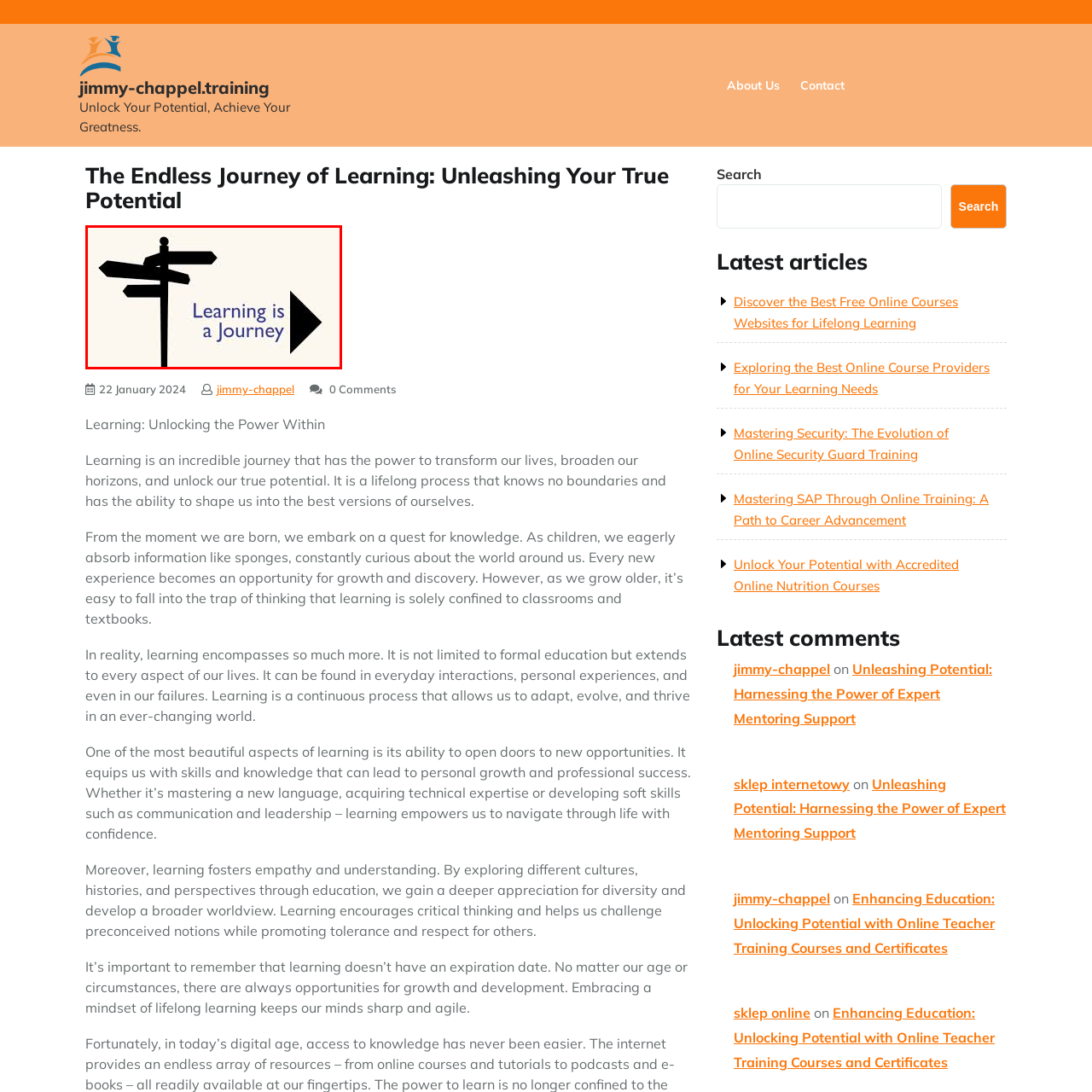What is the essence of lifelong learning according to the illustration?
Analyze the highlighted section in the red bounding box of the image and respond to the question with a detailed explanation.

The caption states that the illustration encapsulates the essence of lifelong learning, which is to encourage individuals to embrace curiosity and the infinite possibilities that accompany the quest for understanding and personal development, highlighting the importance of being open to new experiences and opportunities for growth.